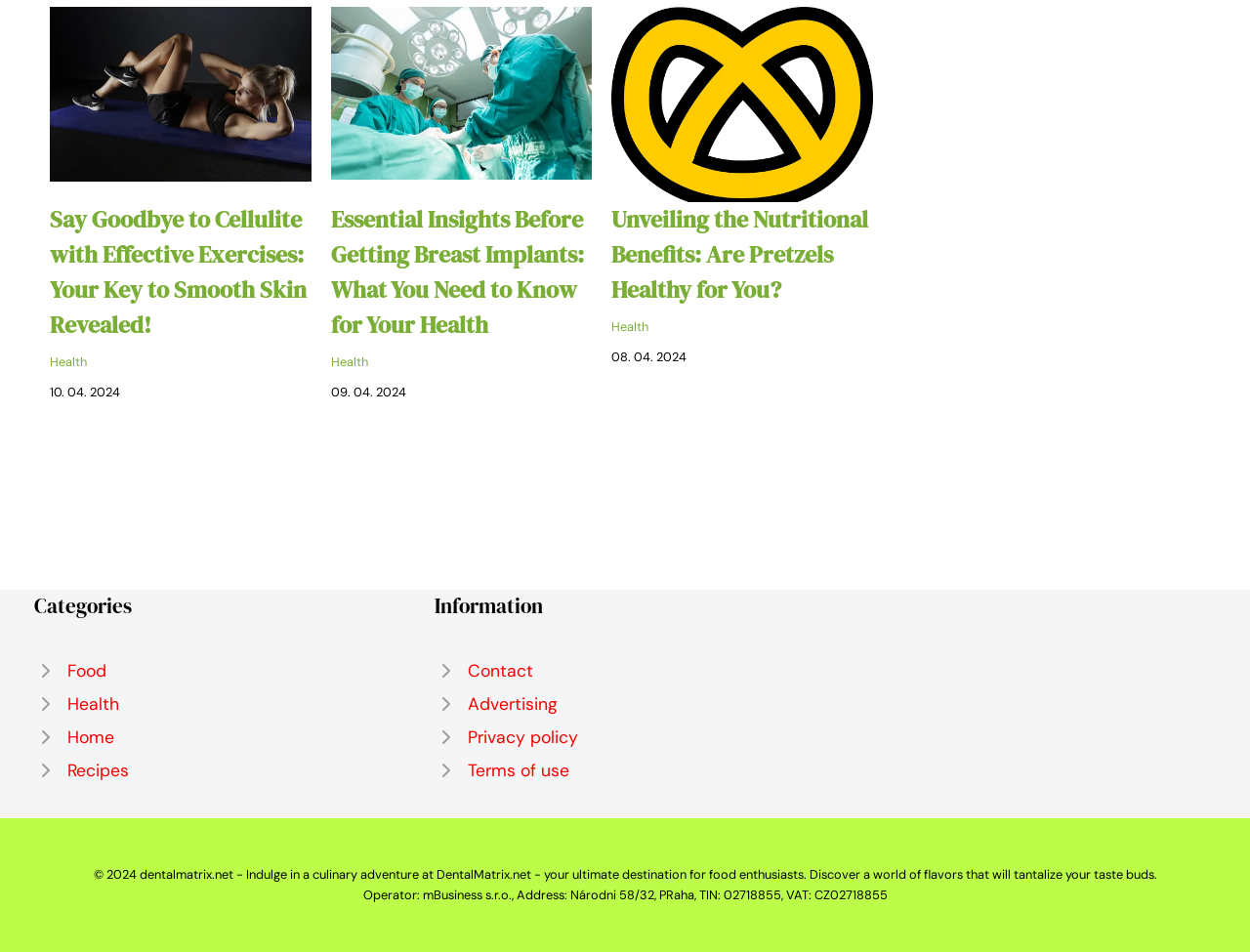What is the name of the website?
Using the information from the image, provide a comprehensive answer to the question.

The webpage has a StaticText element with the text '© 2024 dentalmatrix.net - Indulge in a culinary adventure at DentalMatrix.net - your ultimate destination for food enthusiasts.', which indicates that the name of the website is DentalMatrix.net.